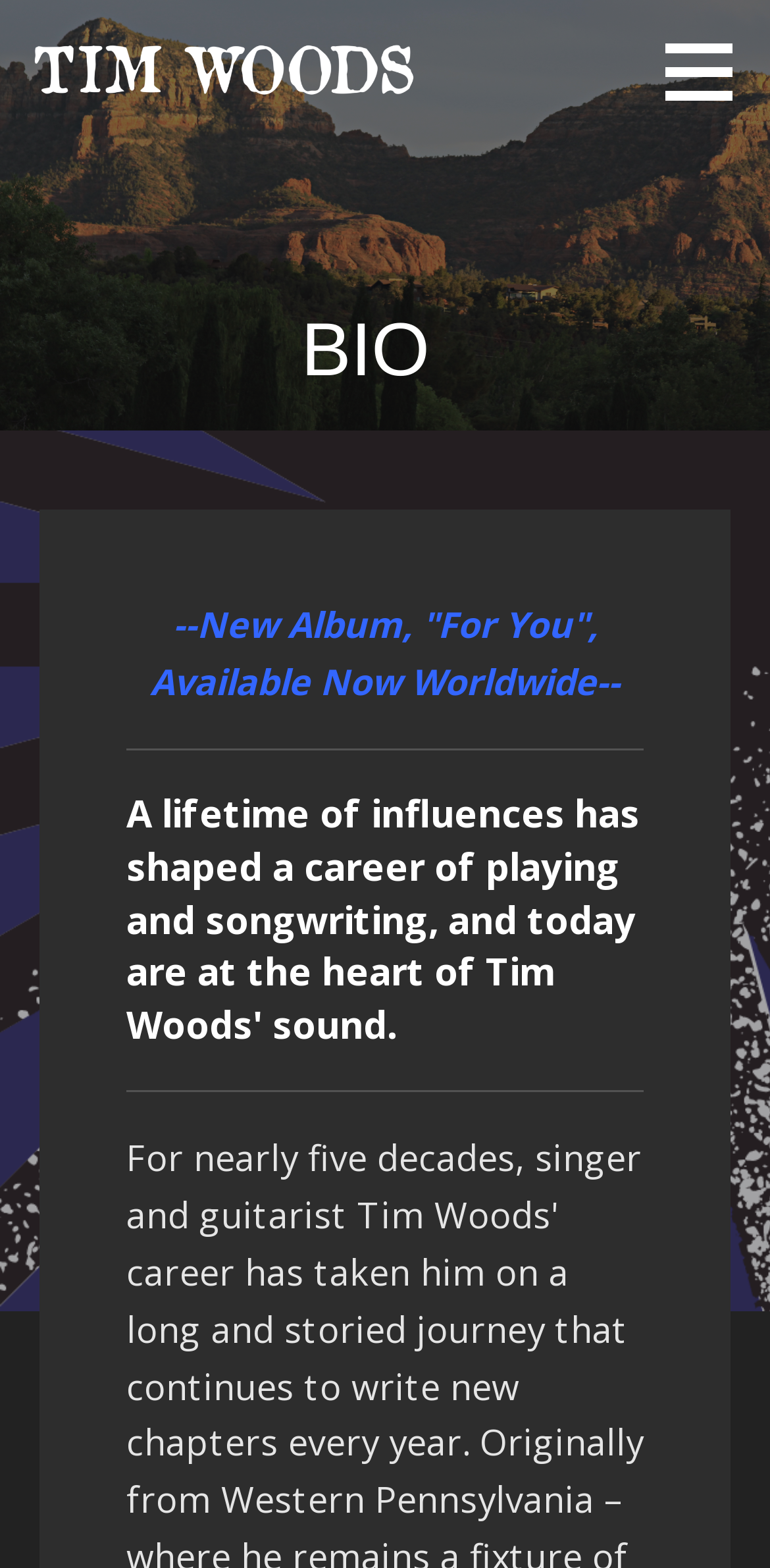Construct a comprehensive caption that outlines the webpage's structure and content.

The webpage is about Tim Woods Music, with a prominent link to the music website at the top left corner. Below the link, there is an image with the same name, "Tim Woods Music". To the right of the image, there is a static text stating that Tim Woods is a New York Blues Hall of Fame Inductee. 

On the top right corner, there is a button with no text. 

The main content of the webpage is divided into sections, with a heading "BIO" at the top. Below the heading, there is a static text announcing the availability of a new album, "For You", worldwide. 

A horizontal separator follows, separating the album announcement from the biography section. The biography section starts with a heading that describes Tim Woods' sound, shaped by a lifetime of influences. Another horizontal separator is placed below the biography section.